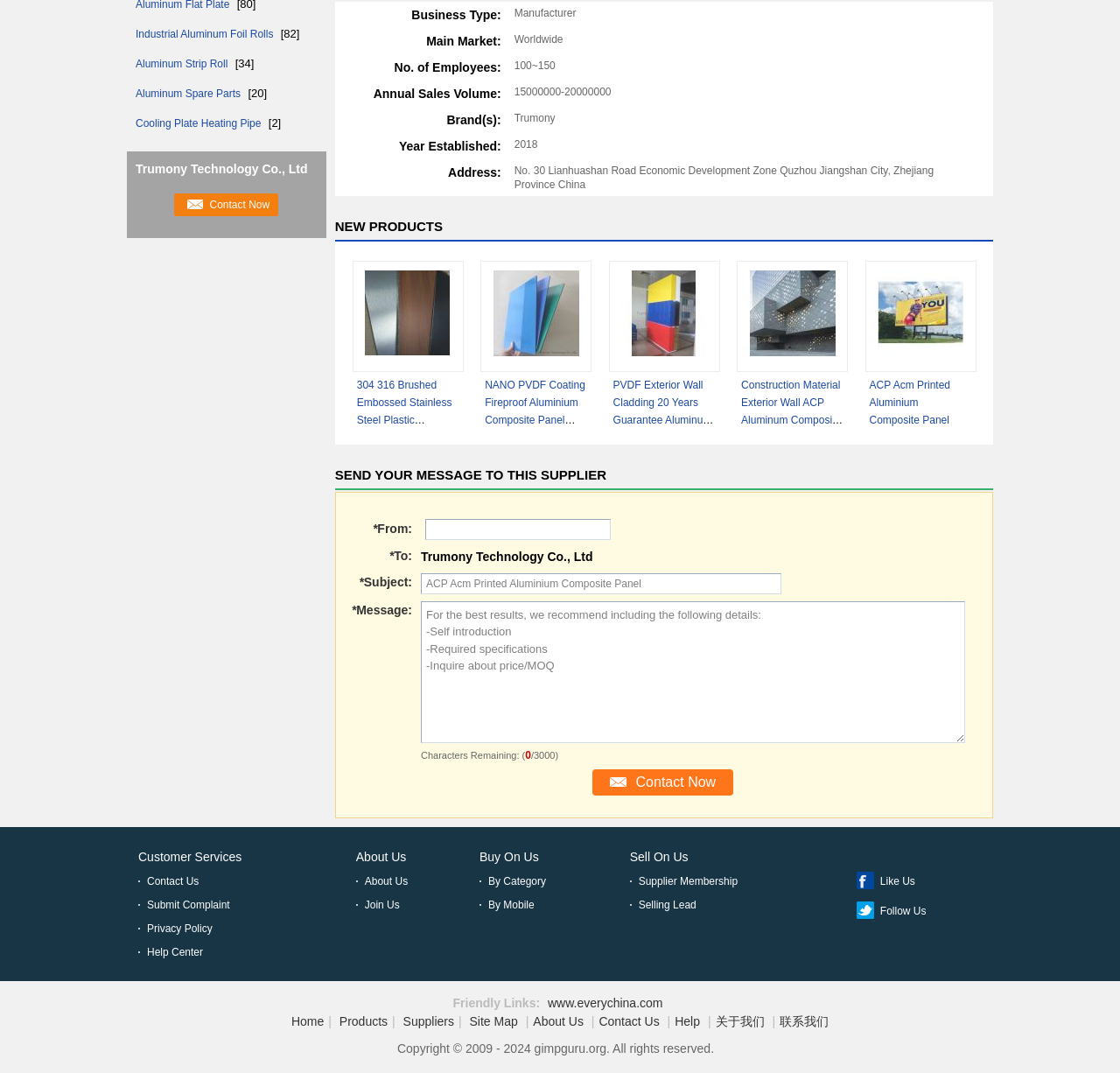Given the description Industrial Aluminum Foil Rolls, predict the bounding box coordinates of the UI element. Ensure the coordinates are in the format (top-left x, top-left y, bottom-right x, bottom-right y) and all values are between 0 and 1.

[0.121, 0.026, 0.251, 0.038]